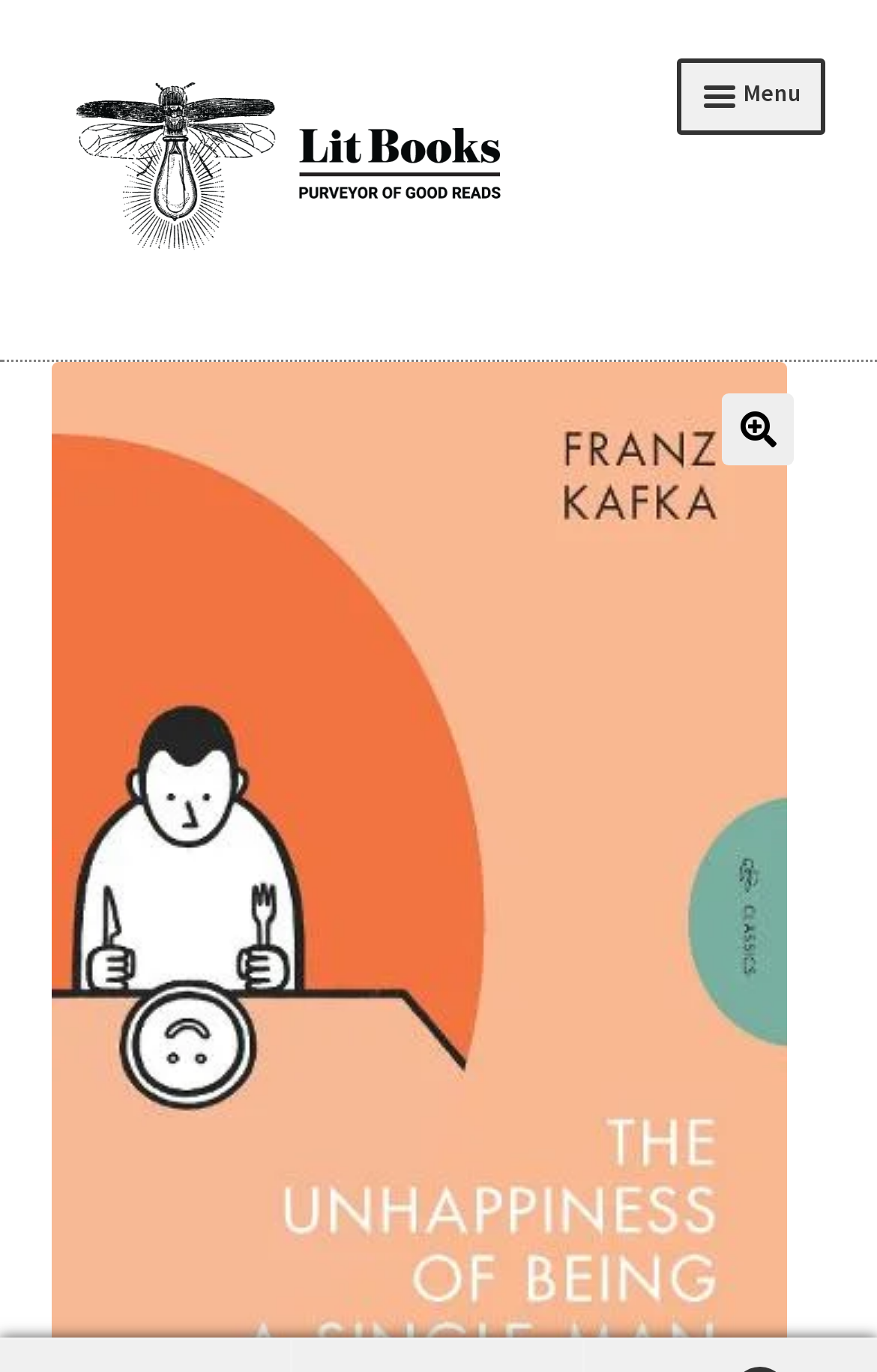Bounding box coordinates are to be given in the format (top-left x, top-left y, bottom-right x, bottom-right y). All values must be floating point numbers between 0 and 1. Provide the bounding box coordinate for the UI element described as: Expand child menu

[0.817, 0.354, 0.942, 0.419]